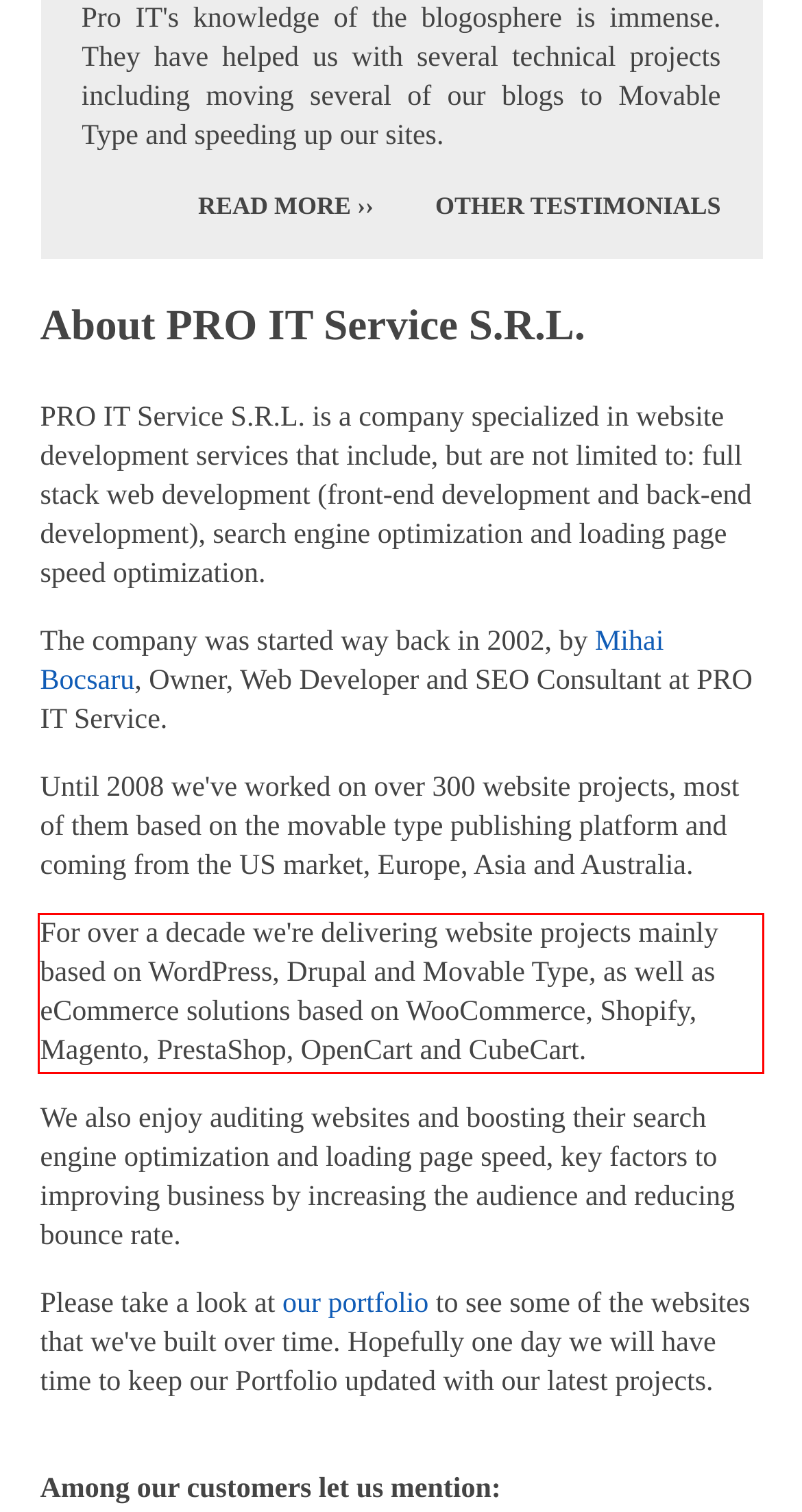Given a screenshot of a webpage with a red bounding box, please identify and retrieve the text inside the red rectangle.

For over a decade we're delivering website projects mainly based on WordPress, Drupal and Movable Type, as well as eCommerce solutions based on WooCommerce, Shopify, Magento, PrestaShop, OpenCart and CubeCart.